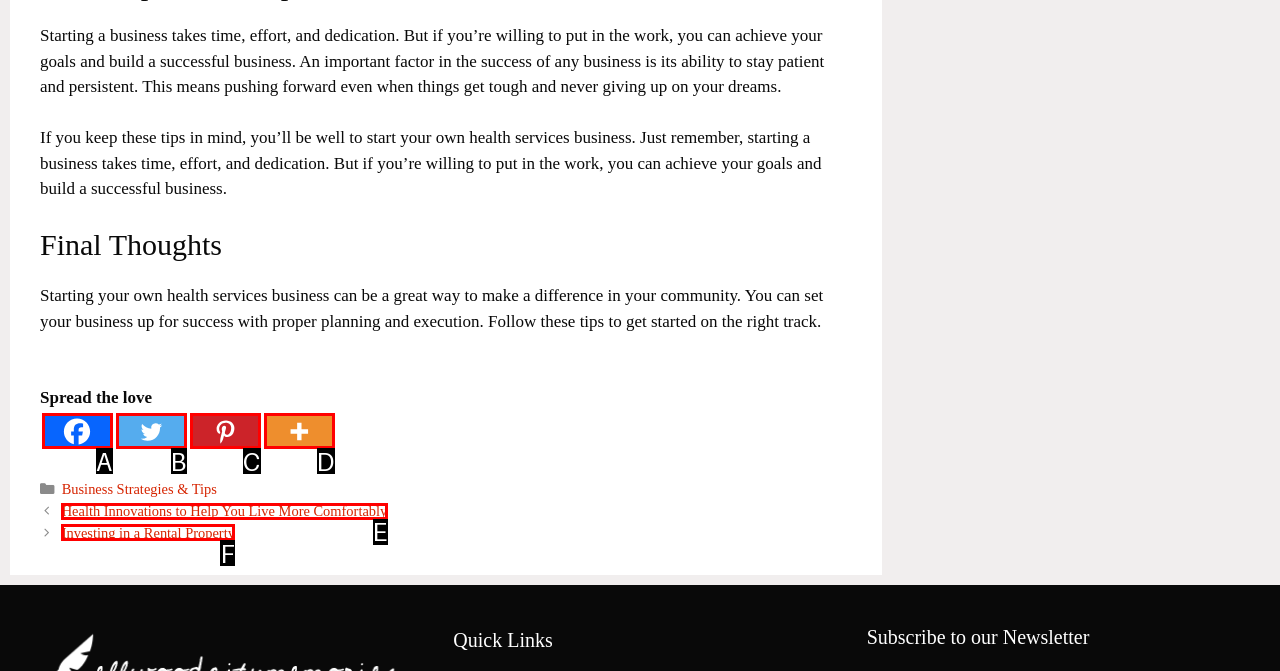Identify the letter that best matches this UI element description: title="More"
Answer with the letter from the given options.

D